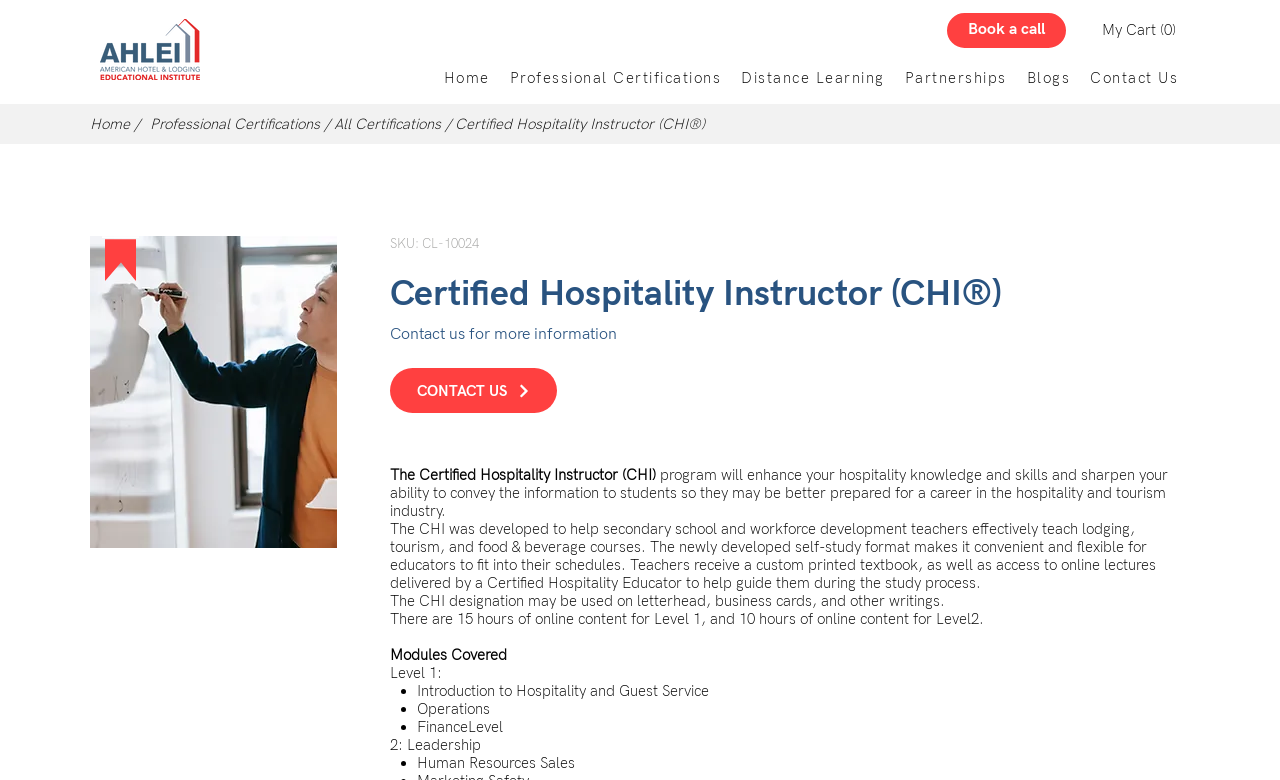Analyze the image and give a detailed response to the question:
What is the purpose of the CHI program?

The purpose of the CHI program can be found in the static text on the webpage, which states that 'The Certified Hospitality Instructor (CHI) program will enhance your hospitality knowledge and skills and sharpen your ability to convey the information to students so they may be better prepared for a career in the hospitality and tourism industry.'